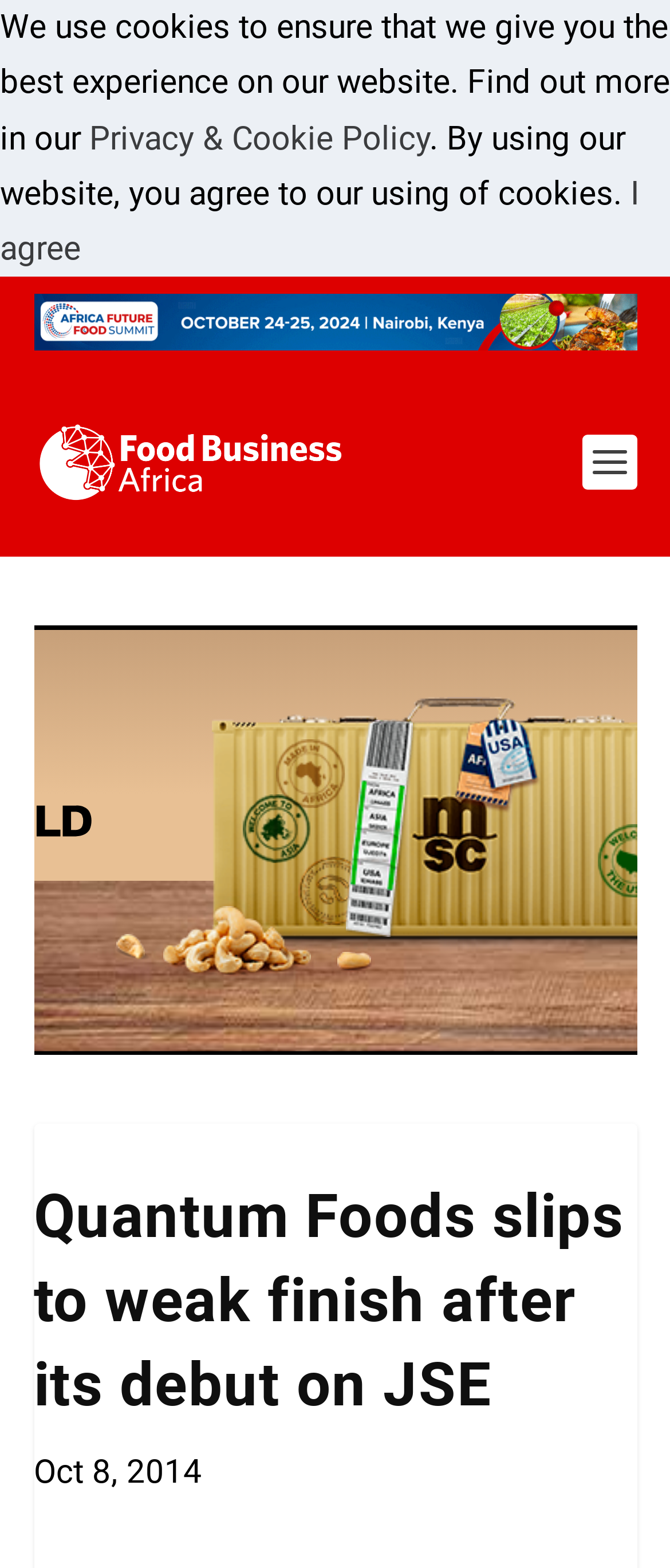Answer in one word or a short phrase: 
What is the company mentioned in the article?

Quantum Foods